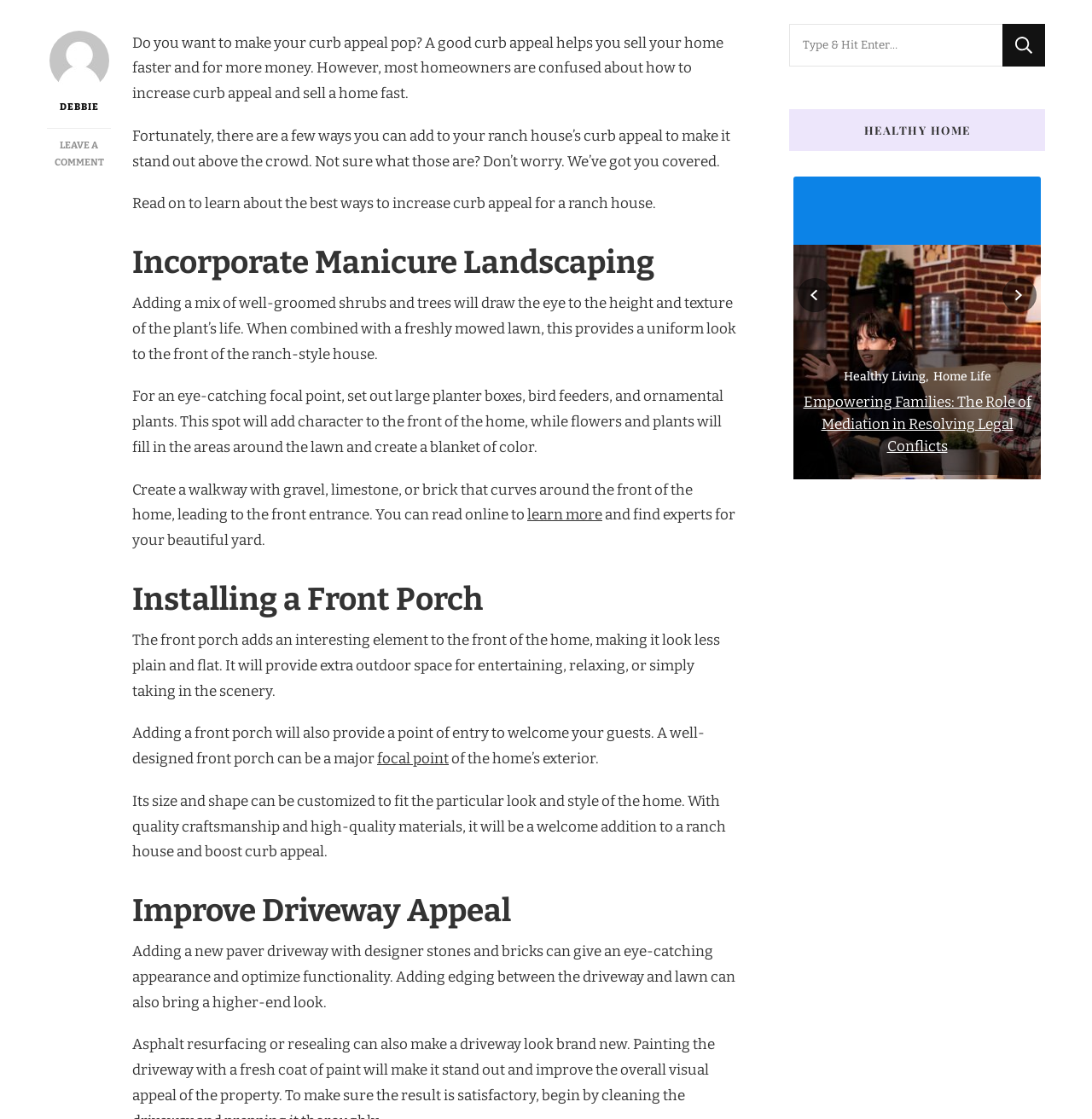What is the name of the section on the right side of the webpage?
Please craft a detailed and exhaustive response to the question.

The section on the right side of the webpage is labeled 'Healthy Home' and appears to contain links to related articles or topics, including 'Healthy Living' and 'Home Life'.